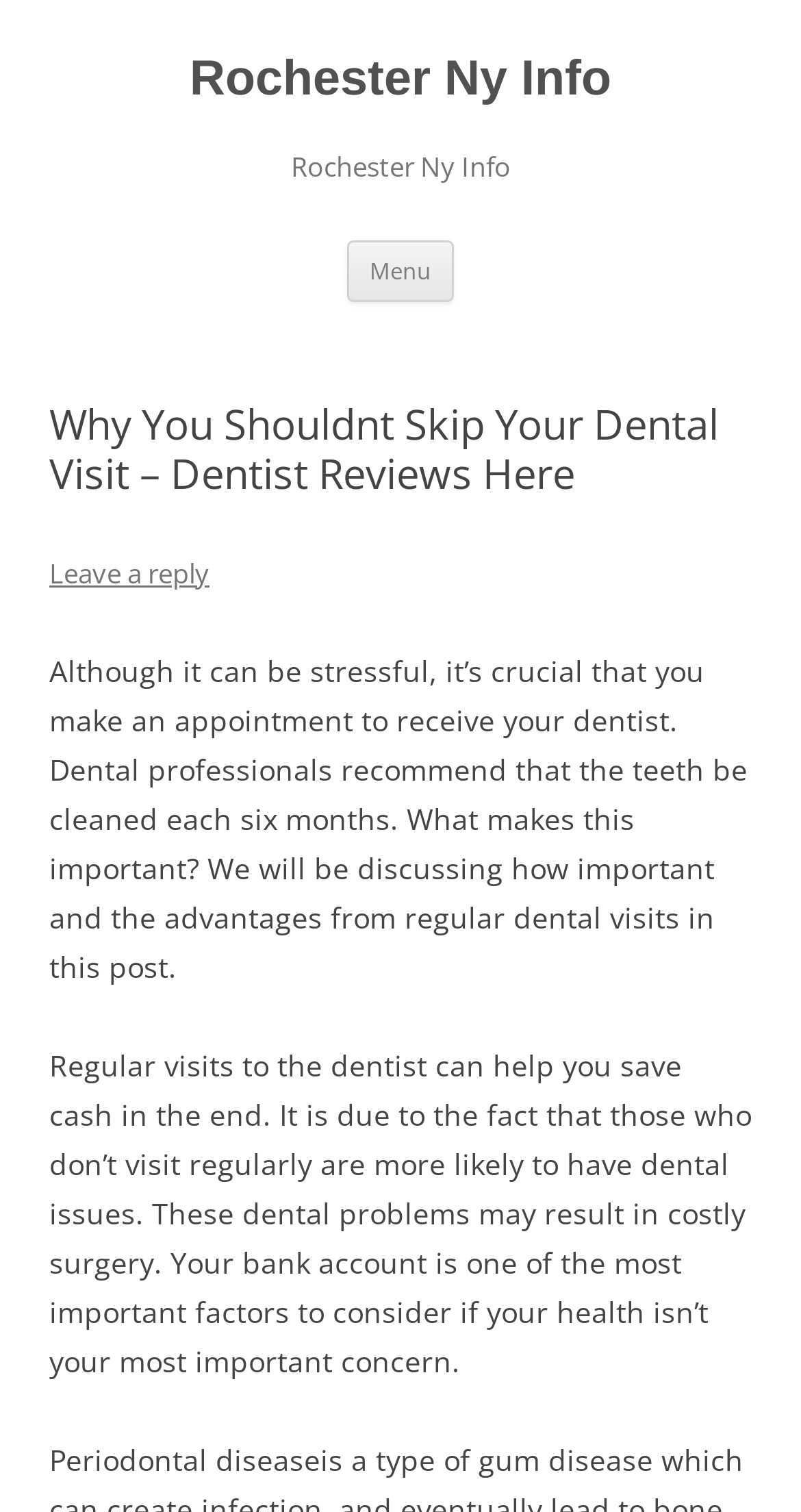What is the purpose of the current post?
Using the image, answer in one word or phrase.

To discuss importance of regular dental visits